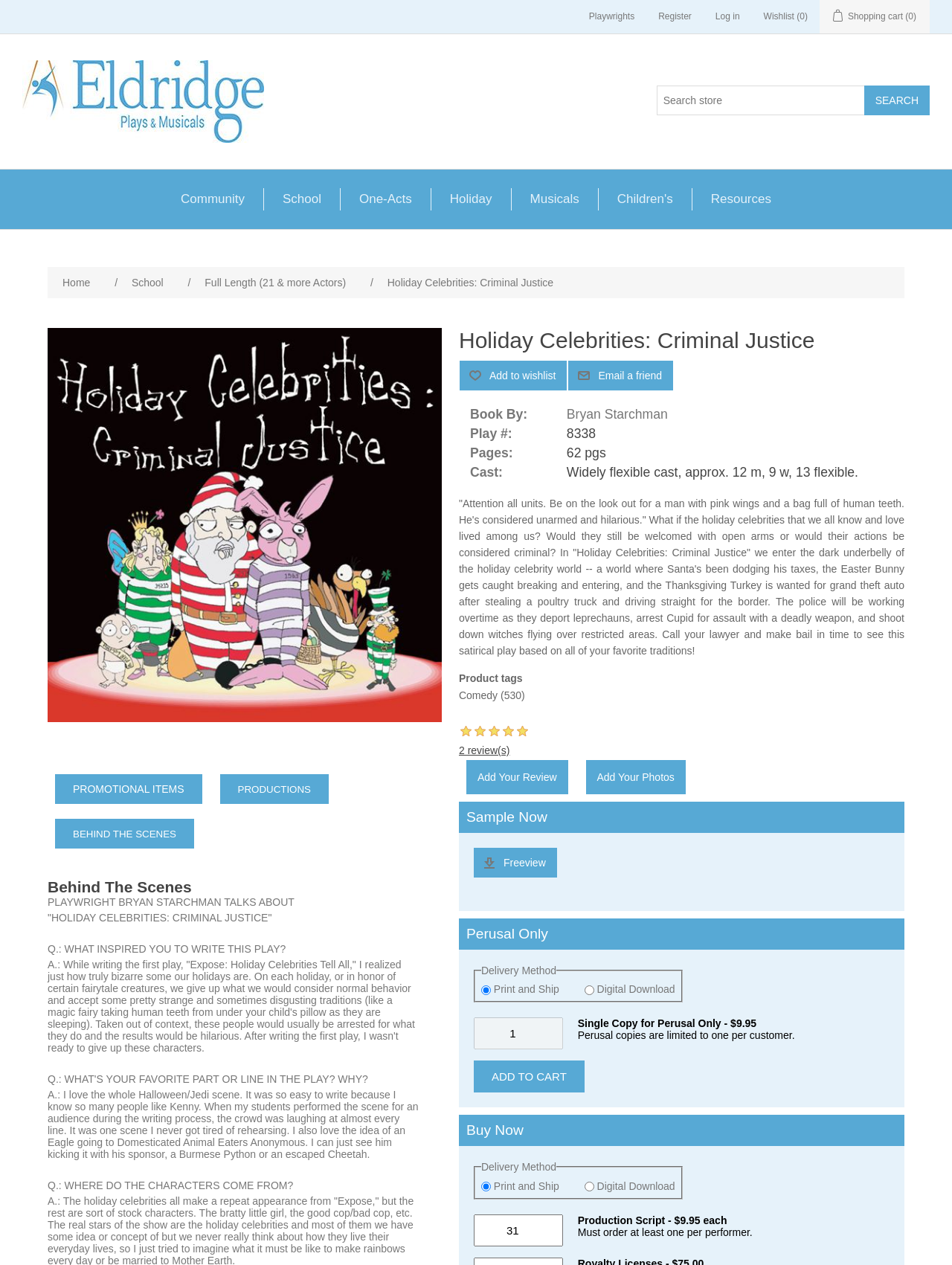Provide the bounding box coordinates of the area you need to click to execute the following instruction: "View playwright's interview".

[0.05, 0.709, 0.309, 0.718]